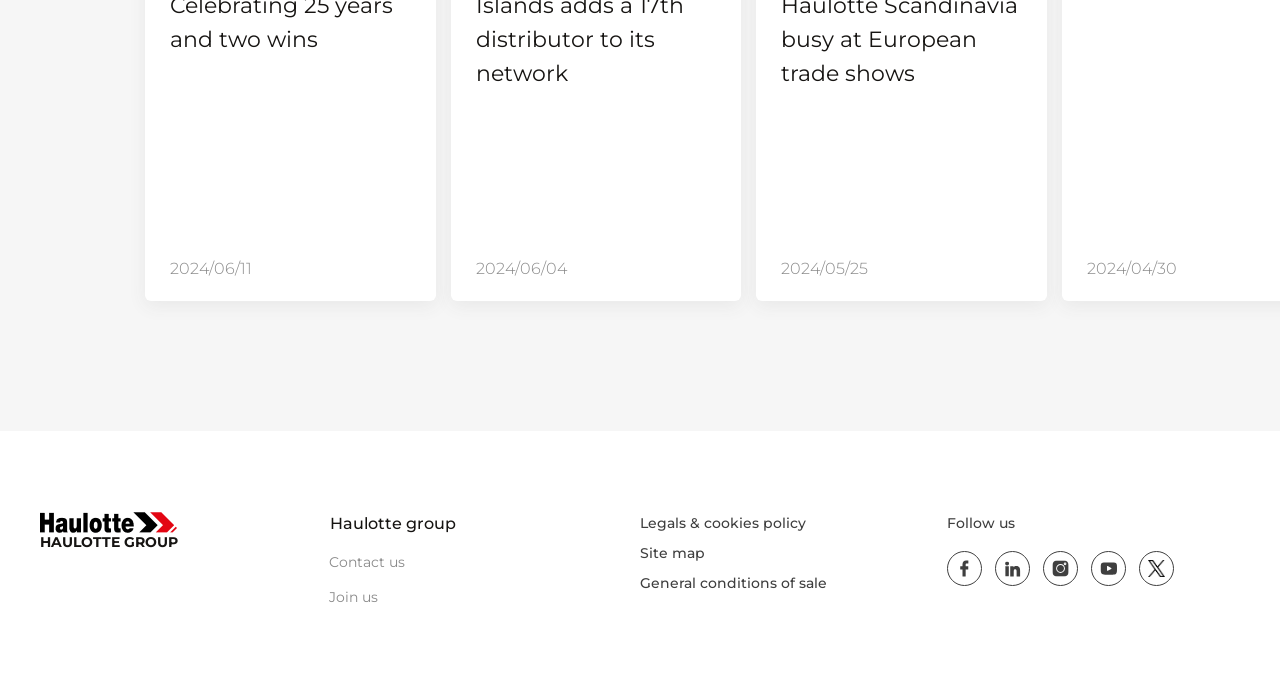Use a single word or phrase to respond to the question:
What is the last link on the bottom right side of the webpage?

Follow us